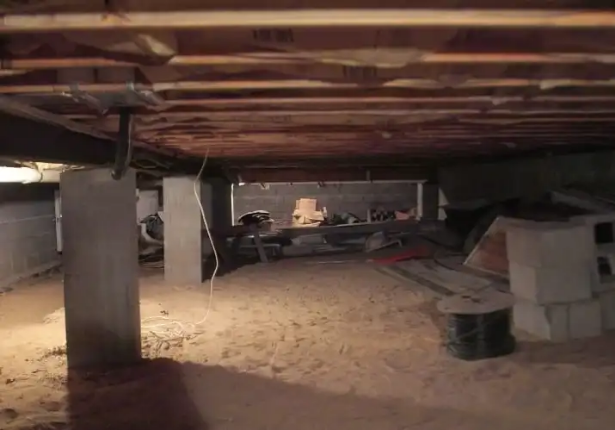Please answer the following question using a single word or phrase: 
What is visible in the background of the image?

Construction materials